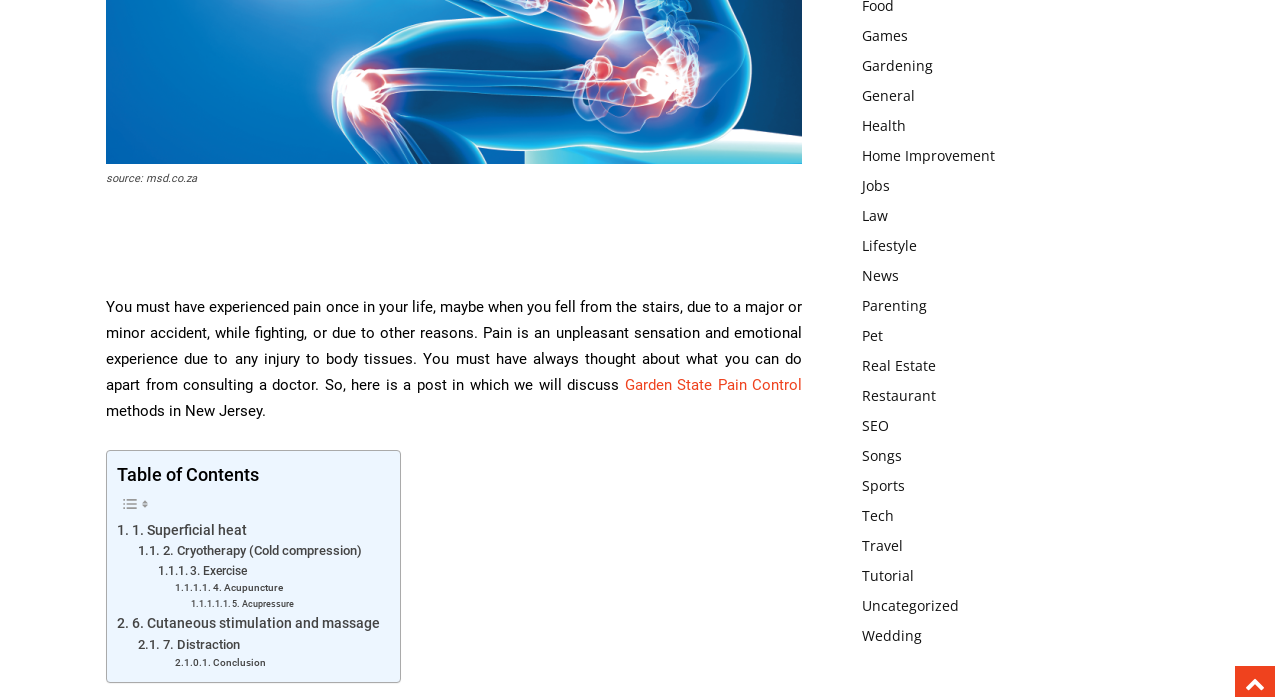Identify and provide the bounding box coordinates of the UI element described: "Parenting". The coordinates should be formatted as [left, top, right, bottom], with each number being a float between 0 and 1.

[0.673, 0.425, 0.724, 0.452]